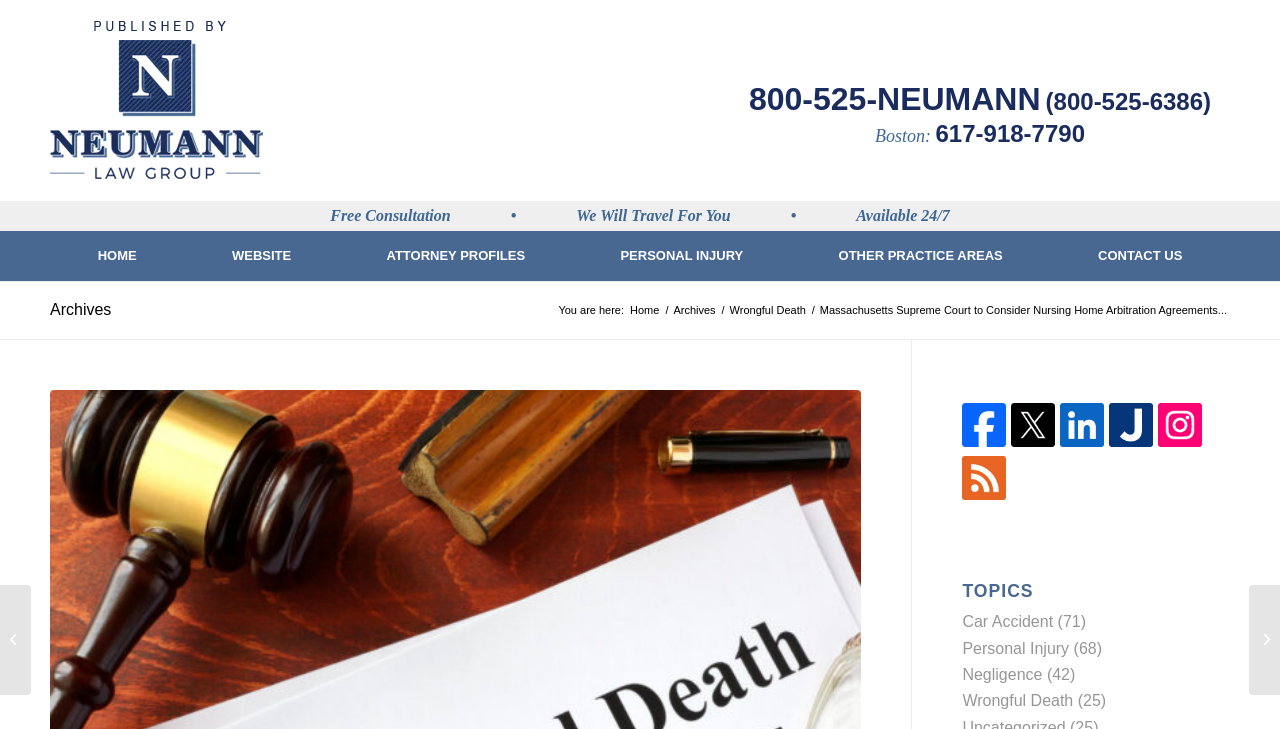Provide a comprehensive caption for the webpage.

This webpage appears to be a blog post from a Massachusetts injury lawyer. At the top, there is a logo and a vertical menu with several options, including "HOME", "WEBSITE", "ATTORNEY PROFILES", "PERSONAL INJURY", "OTHER PRACTICE AREAS", and "CONTACT US". Below the menu, there are several links to phone numbers and a "Free Consultation" button.

The main content of the page is a blog post titled "Massachusetts Supreme Court to Consider Nursing Home Arbitration Agreements in Wrongful Death Claims". The post is accompanied by several social media icons, including Facebook, Twitter, LinkedIn, Justia, and Instagram.

To the right of the blog post, there is a section titled "TOPICS" with several links to related topics, including "Car Accident", "Personal Injury", "Negligence", and "Wrongful Death". Below this section, there are two links to other blog posts, one titled "Massachusetts Supreme Court Rejects Late-Filed Claim Despite Plaintiff’s Lack... medical malpractice" and another titled "Winter highway Massachusetts Motorists Must Slow Down During Times of Inclement Weather".